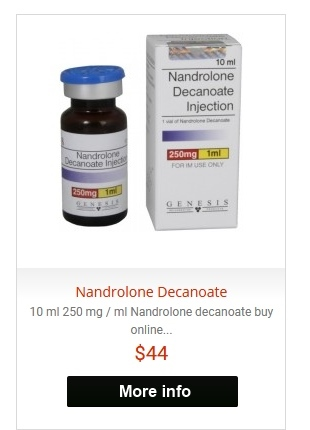Create a vivid and detailed description of the image.

The image displays a bottle of Nandrolone Decanoate, a popular anabolic steroid used for various performance enhancement goals. This specific product contains 10 ml of solution, with a concentration of 250 mg per ml, making it a potent option for users. The packaging highlights the product's intended use—primarily for intramuscular (IM) injection. Priced at $44, it offers an accessible purchase option for online buyers interested in anabolic steroids for bodybuilding or medical applications. The brand associated with this product is Genesis, suggesting a reliable source for those seeking quality steroids. Below the image, a "More info" button invites users to explore additional details, possibly including dosage instructions, benefits, and user reviews.